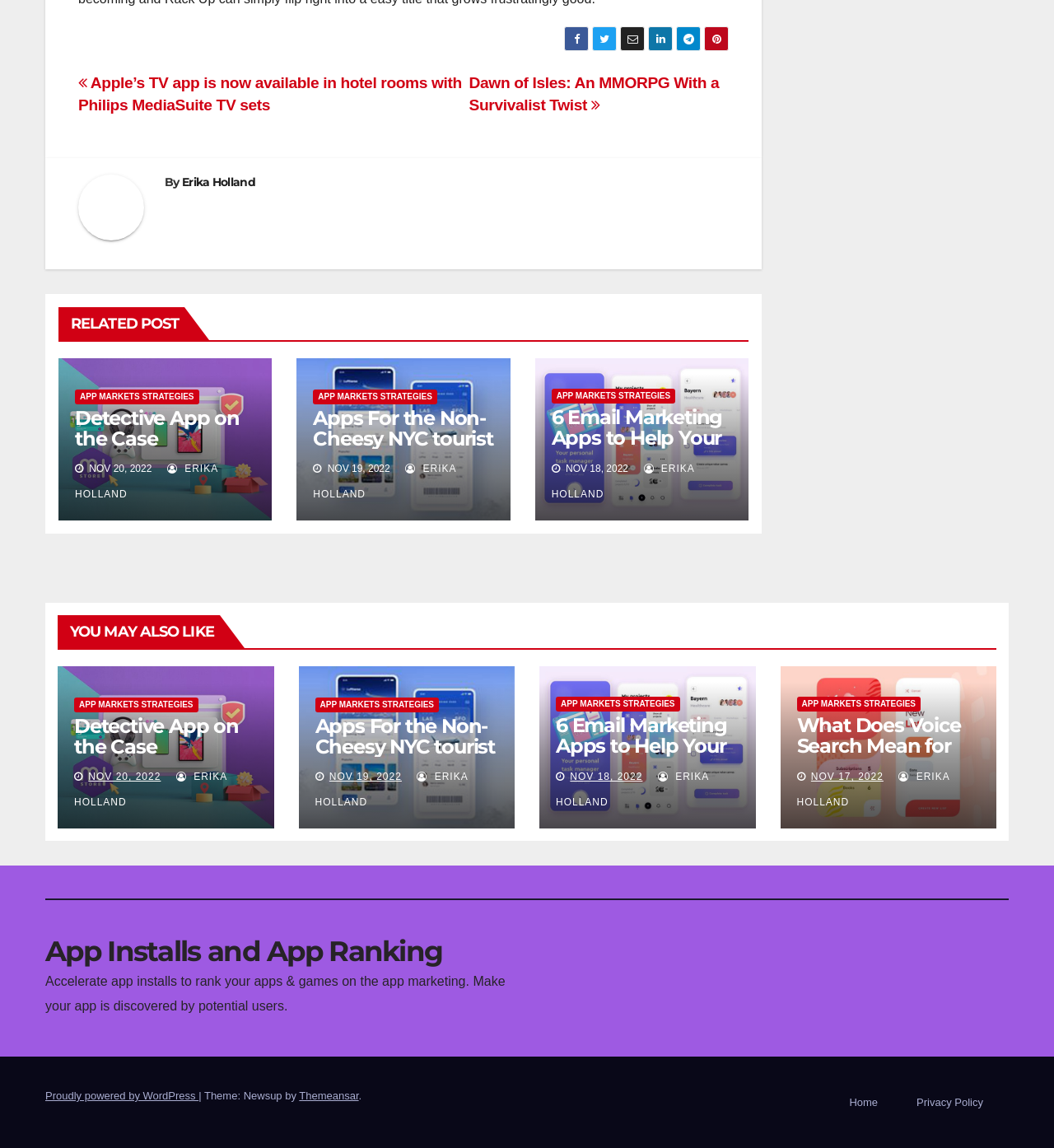Please find the bounding box coordinates of the element's region to be clicked to carry out this instruction: "Go to the 'APP MARKETS STRATEGIES' category".

[0.071, 0.339, 0.189, 0.352]